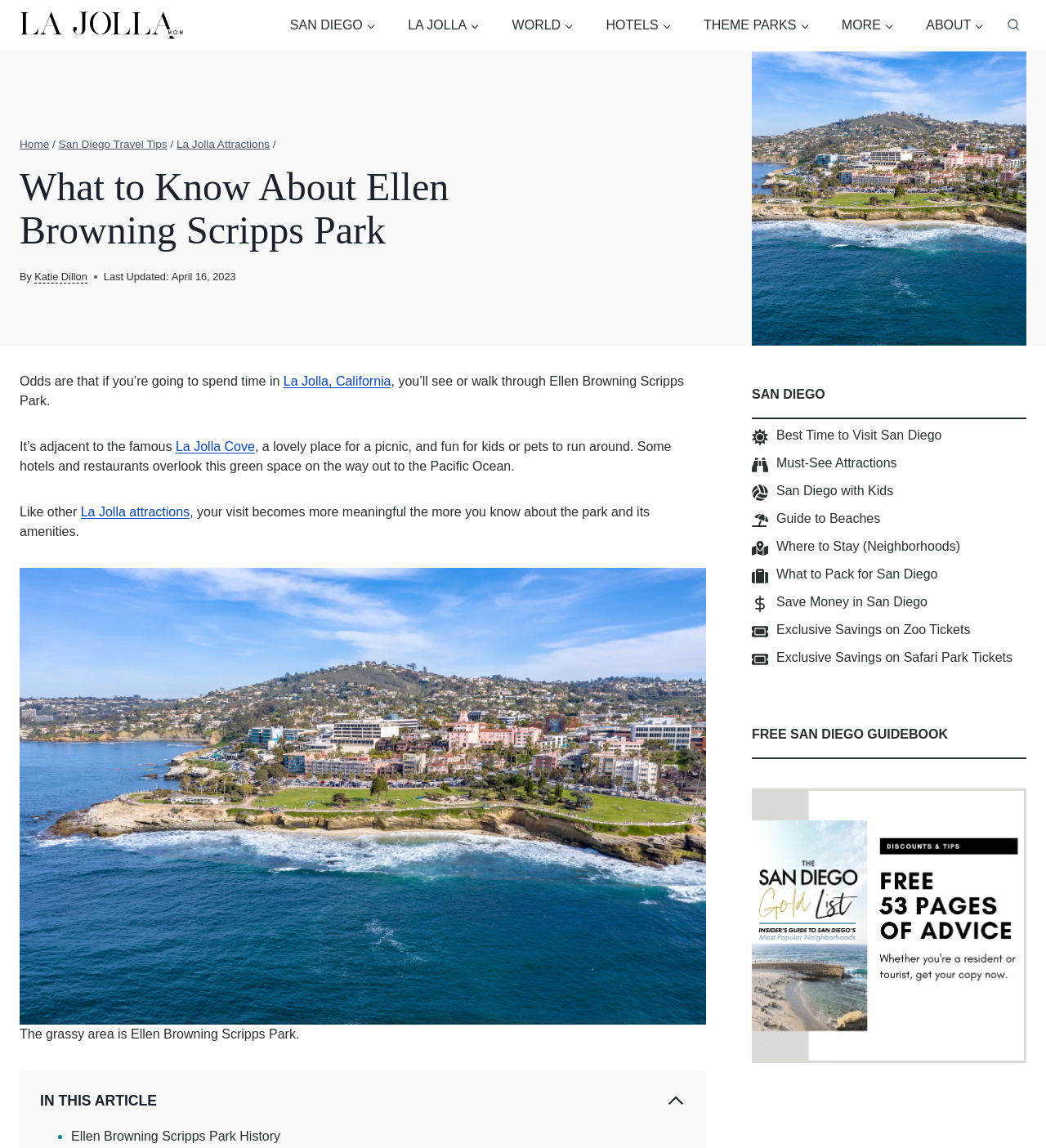Explain in detail what you observe on this webpage.

The webpage is about Ellen Browning Scripps Park, a popular attraction in La Jolla, California. At the top of the page, there is a navigation bar with links to different sections of the website, including "SAN DIEGO", "LA JOLLA", "WORLD", "HOTELS", "THEME PARKS", and "ABOUT". Below the navigation bar, there is a header section with a logo and a search button.

The main content of the page is divided into several sections. The first section is an introduction to Ellen Browning Scripps Park, which includes a heading, a brief description, and an image of the park. The description mentions that the park is adjacent to La Jolla Cove and provides a lovely spot for picnics and outdoor activities.

Below the introduction, there is a section with a table of contents, which lists the different topics covered in the article, including the park's history, things to do, and amenities. The table of contents is collapsible, and there is a button to expand or collapse it.

The main article is divided into several sections, each with a heading and a brief description. The sections cover topics such as the park's history, its location, and things to do in the area. There are also several links to other articles and resources, including a guide to San Diego, a list of must-see attractions, and tips for visiting the city with kids.

On the right side of the page, there is a sidebar with several links to related articles and resources, including a guide to beaches, a list of neighborhoods to stay in, and tips for saving money in San Diego. There is also a section promoting a free San Diego guidebook, with a link to download it.

At the bottom of the page, there is a button to scroll to the top of the page. Overall, the webpage provides a comprehensive guide to Ellen Browning Scripps Park and the surrounding area, with plenty of resources and links to help visitors plan their trip.